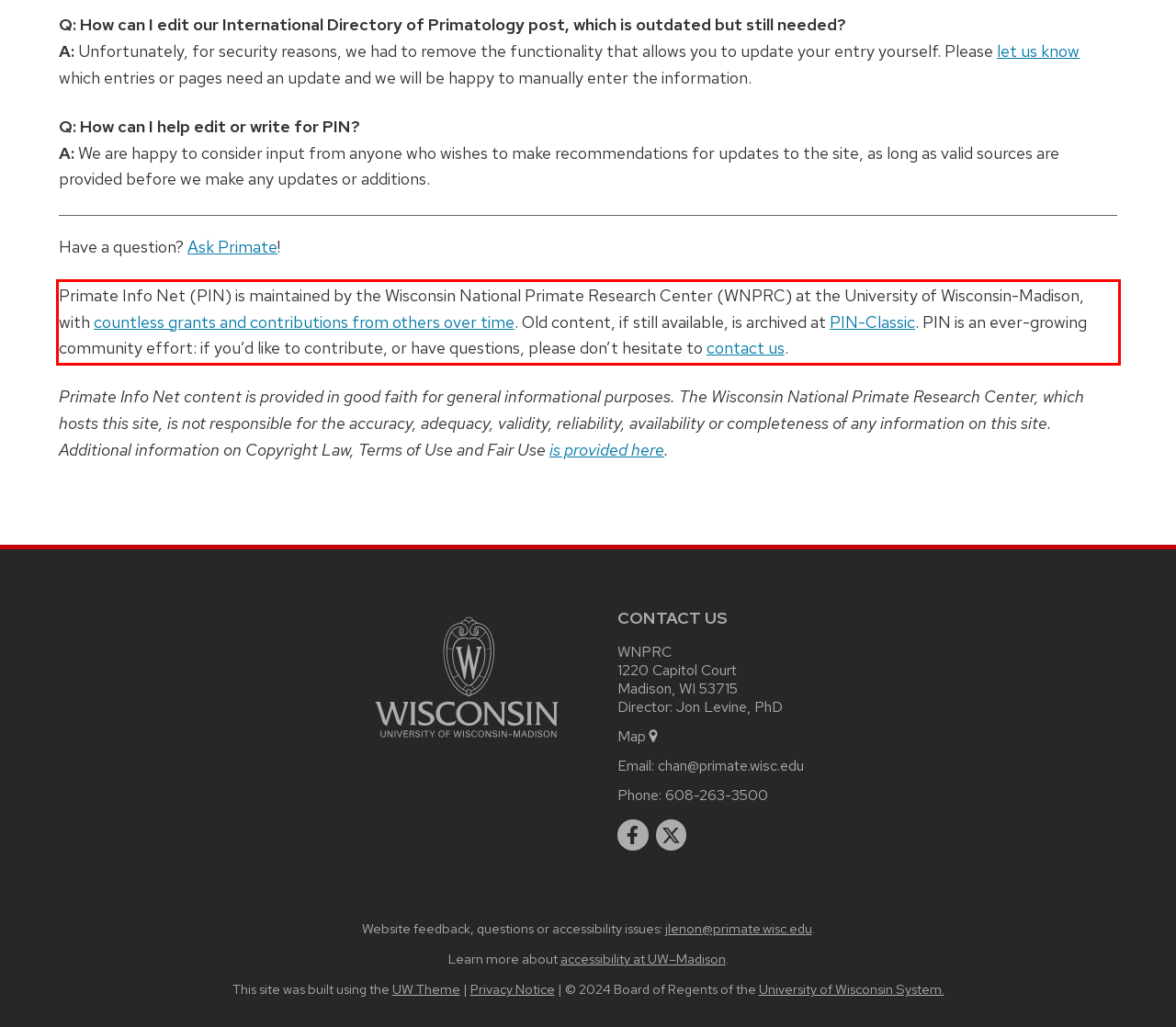With the provided screenshot of a webpage, locate the red bounding box and perform OCR to extract the text content inside it.

Primate Info Net (PIN) is maintained by the Wisconsin National Primate Research Center (WNPRC) at the University of Wisconsin-Madison, with countless grants and contributions from others over time. Old content, if still available, is archived at PIN-Classic. PIN is an ever-growing community effort: if you’d like to contribute, or have questions, please don’t hesitate to contact us.